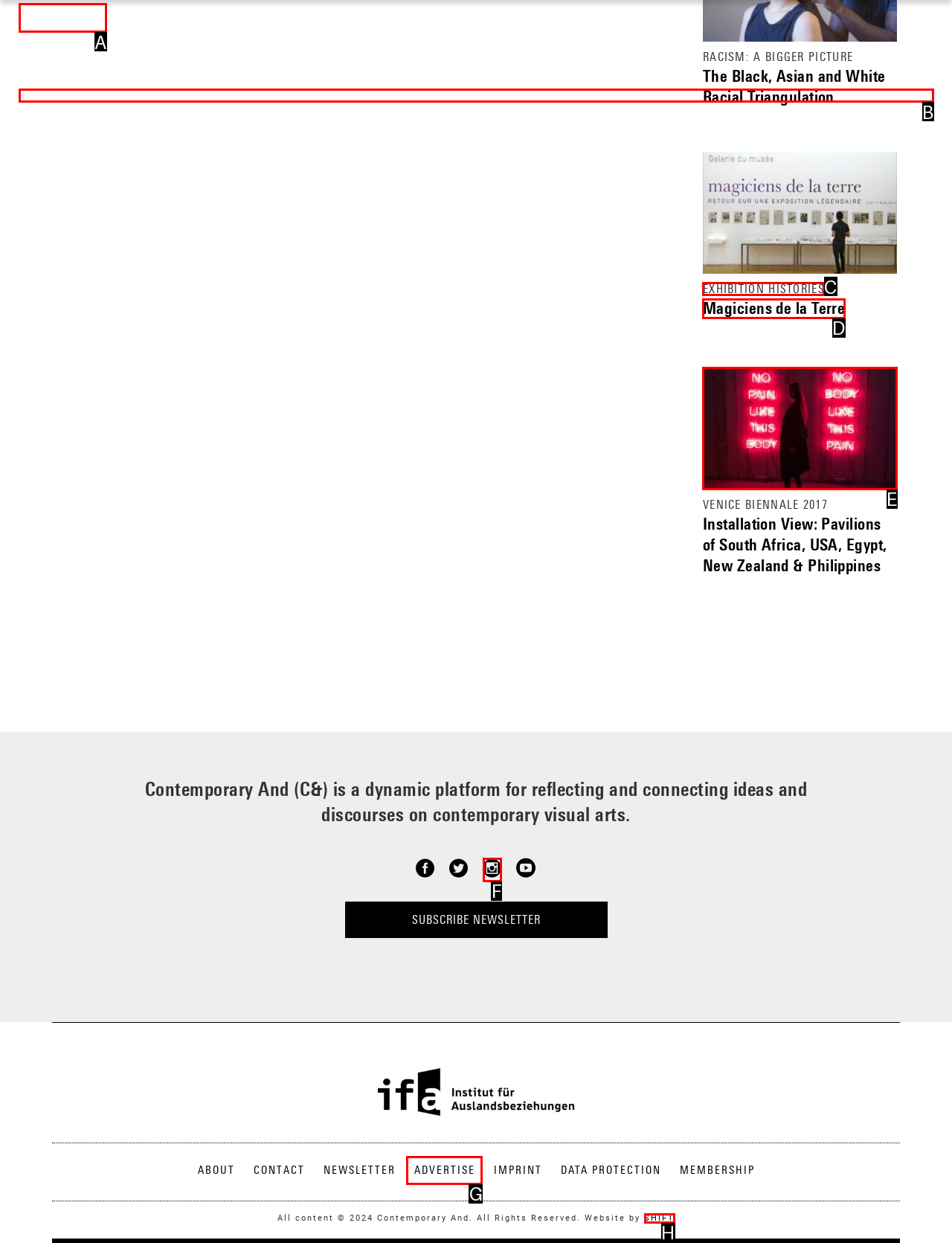Identify the HTML element to select in order to accomplish the following task: Read about the exhibition history
Reply with the letter of the chosen option from the given choices directly.

C